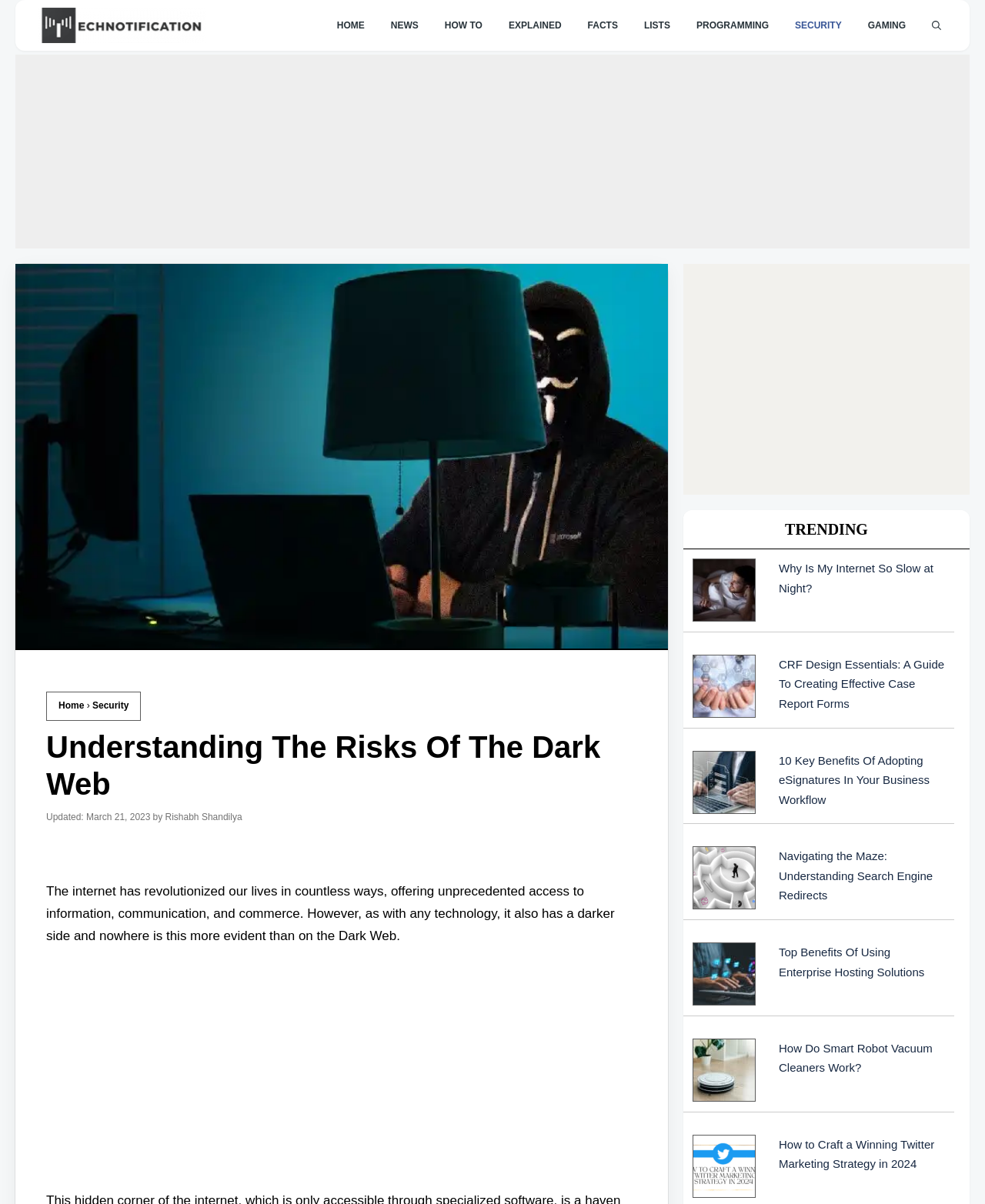Highlight the bounding box coordinates of the region I should click on to meet the following instruction: "Read the trending article 'Interesting websites on the internet'".

[0.703, 0.508, 0.767, 0.518]